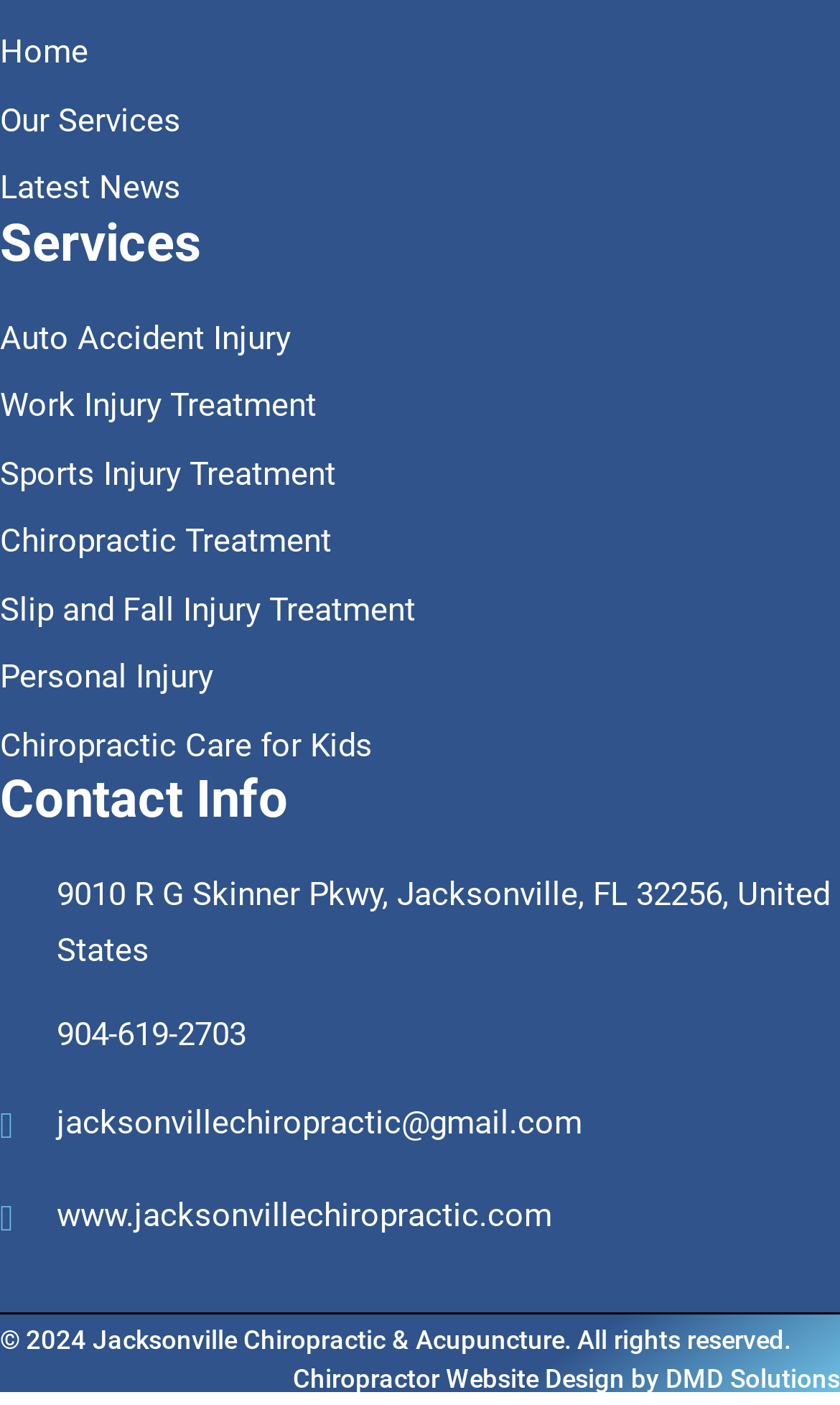Find the bounding box coordinates for the UI element whose description is: "Slip and Fall Injury Treatment". The coordinates should be four float numbers between 0 and 1, in the format [left, top, right, bottom].

[0.0, 0.415, 0.5, 0.454]